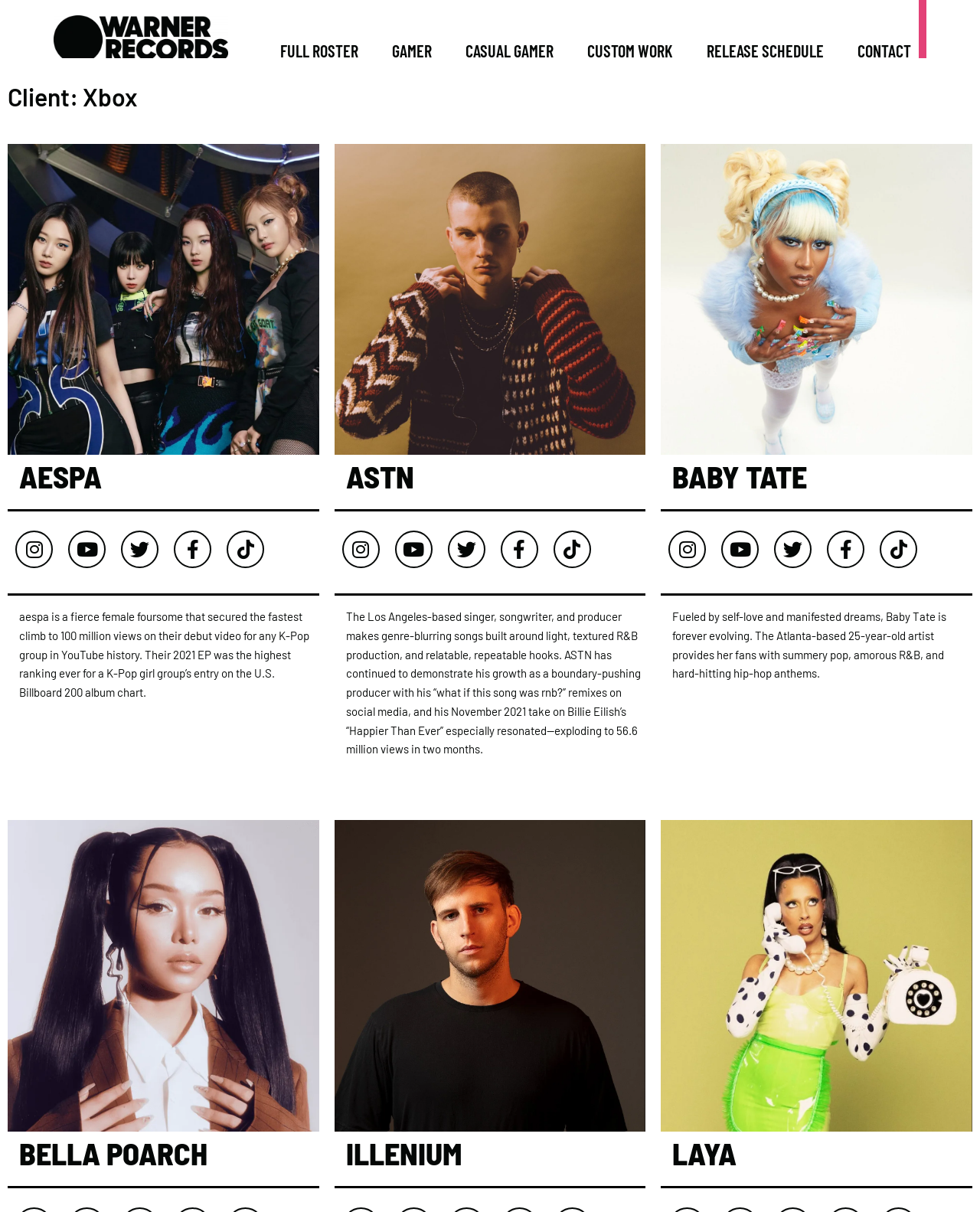Please specify the bounding box coordinates in the format (top-left x, top-left y, bottom-right x, bottom-right y), with values ranging from 0 to 1. Identify the bounding box for the UI component described as follows: Login

None